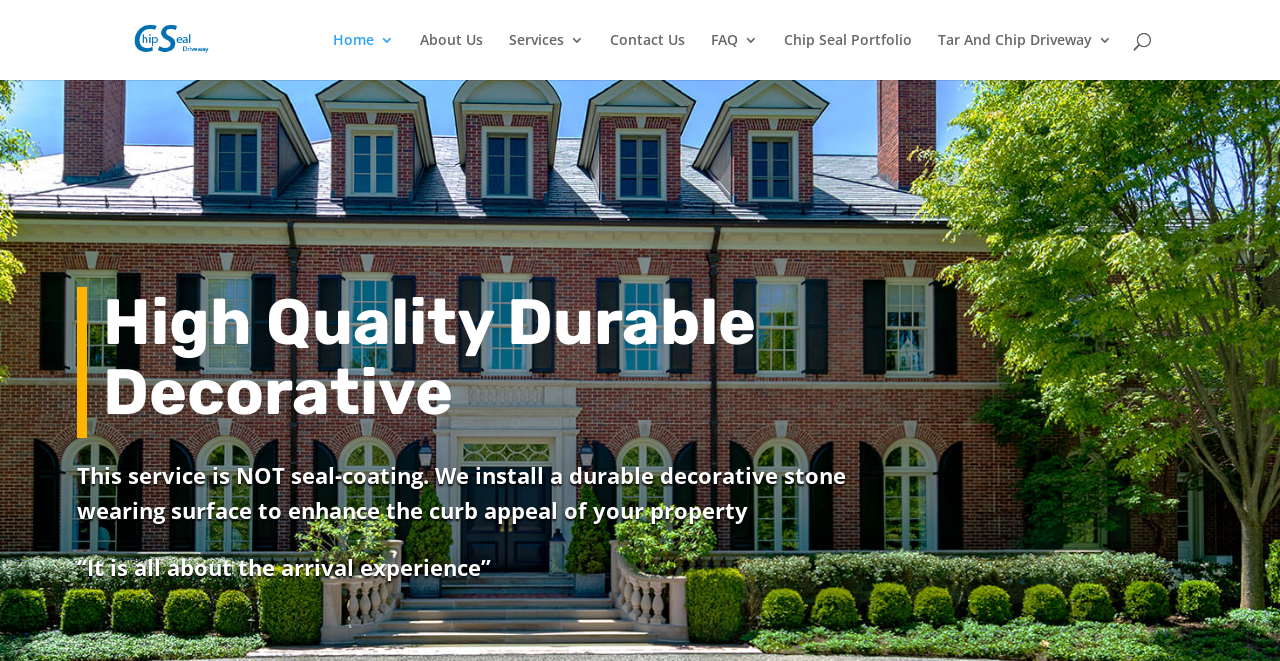Kindly respond to the following question with a single word or a brief phrase: 
Is there a search bar on the page?

Yes